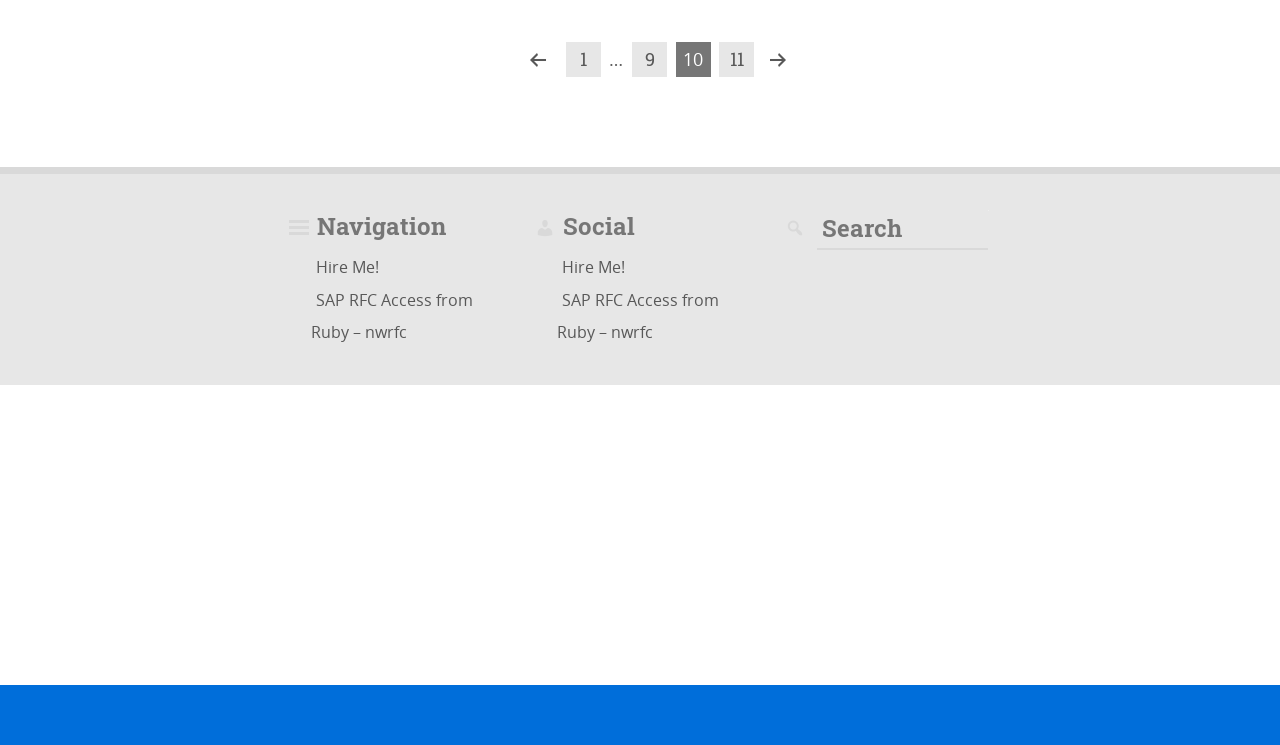What is the purpose of the search box?
Refer to the image and respond with a one-word or short-phrase answer.

Search for content